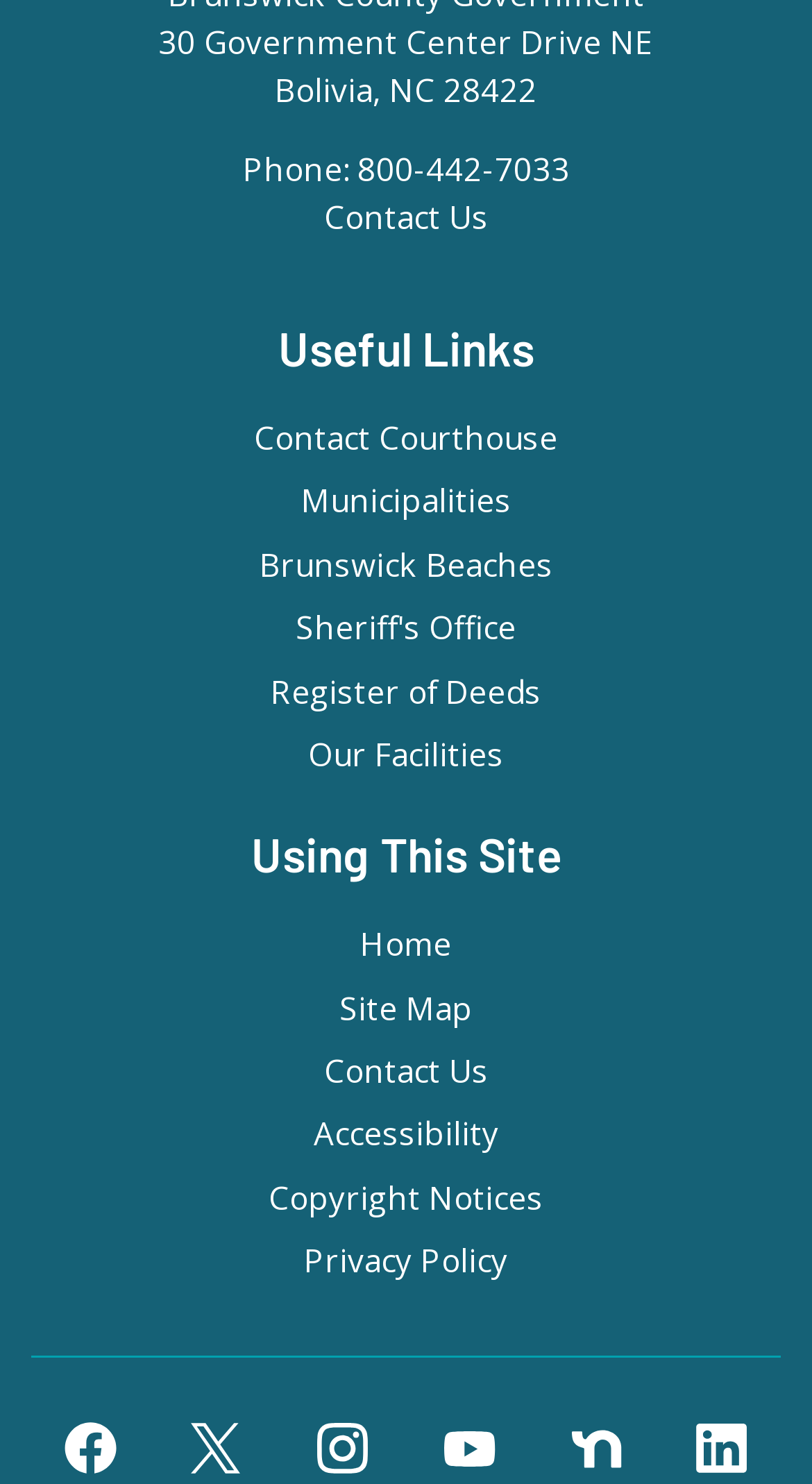Identify the bounding box coordinates for the element you need to click to achieve the following task: "View the site map". The coordinates must be four float values ranging from 0 to 1, formatted as [left, top, right, bottom].

[0.418, 0.664, 0.582, 0.693]